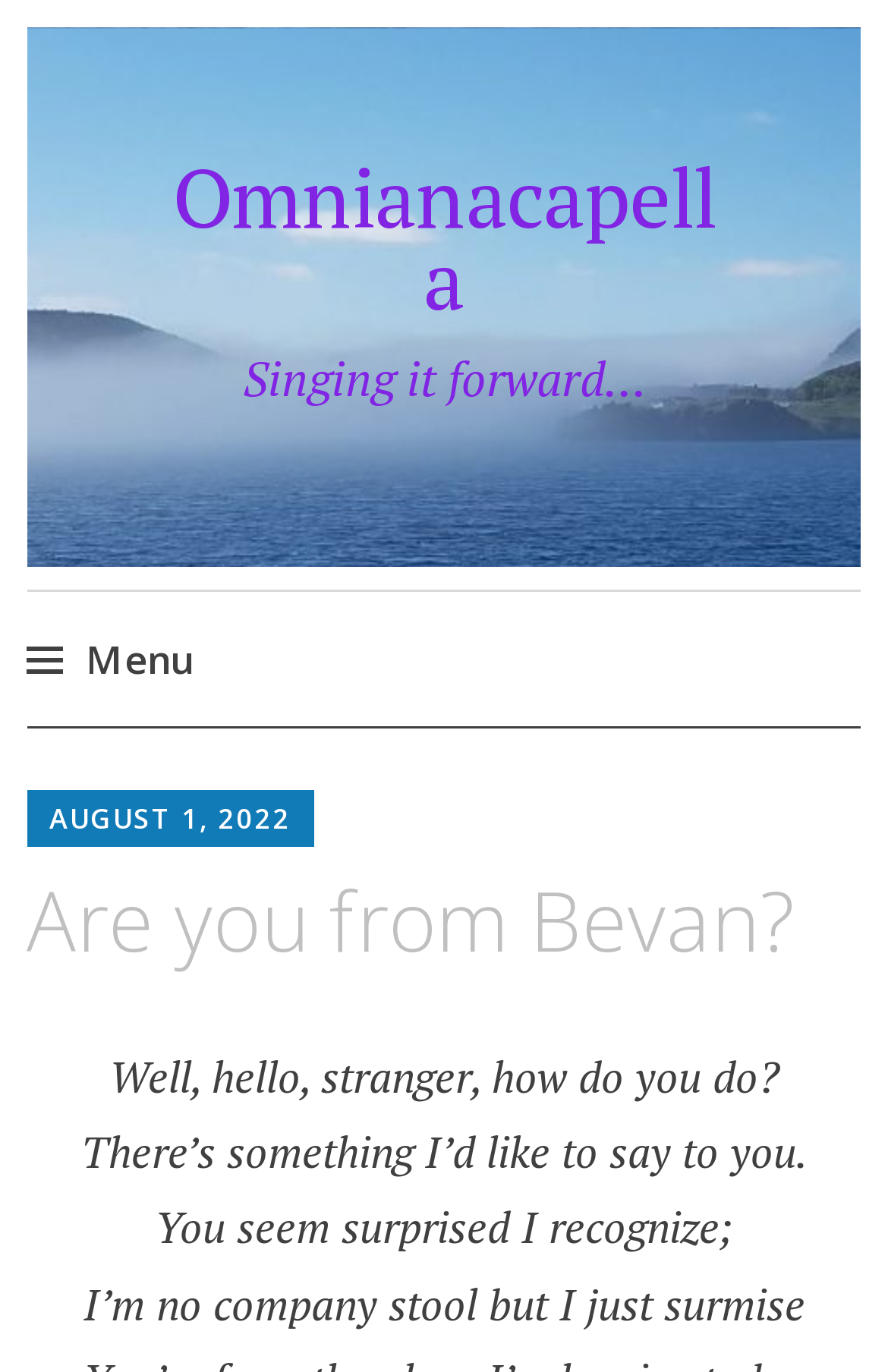What is the theme of the text on the page?
Please provide a comprehensive answer based on the visual information in the image.

The theme of the text on the page appears to be longing or nostalgia, as evidenced by the author's statement 'You’re from the place I’m longing', which suggests a sense of yearning or wistfulness for a particular place or time.